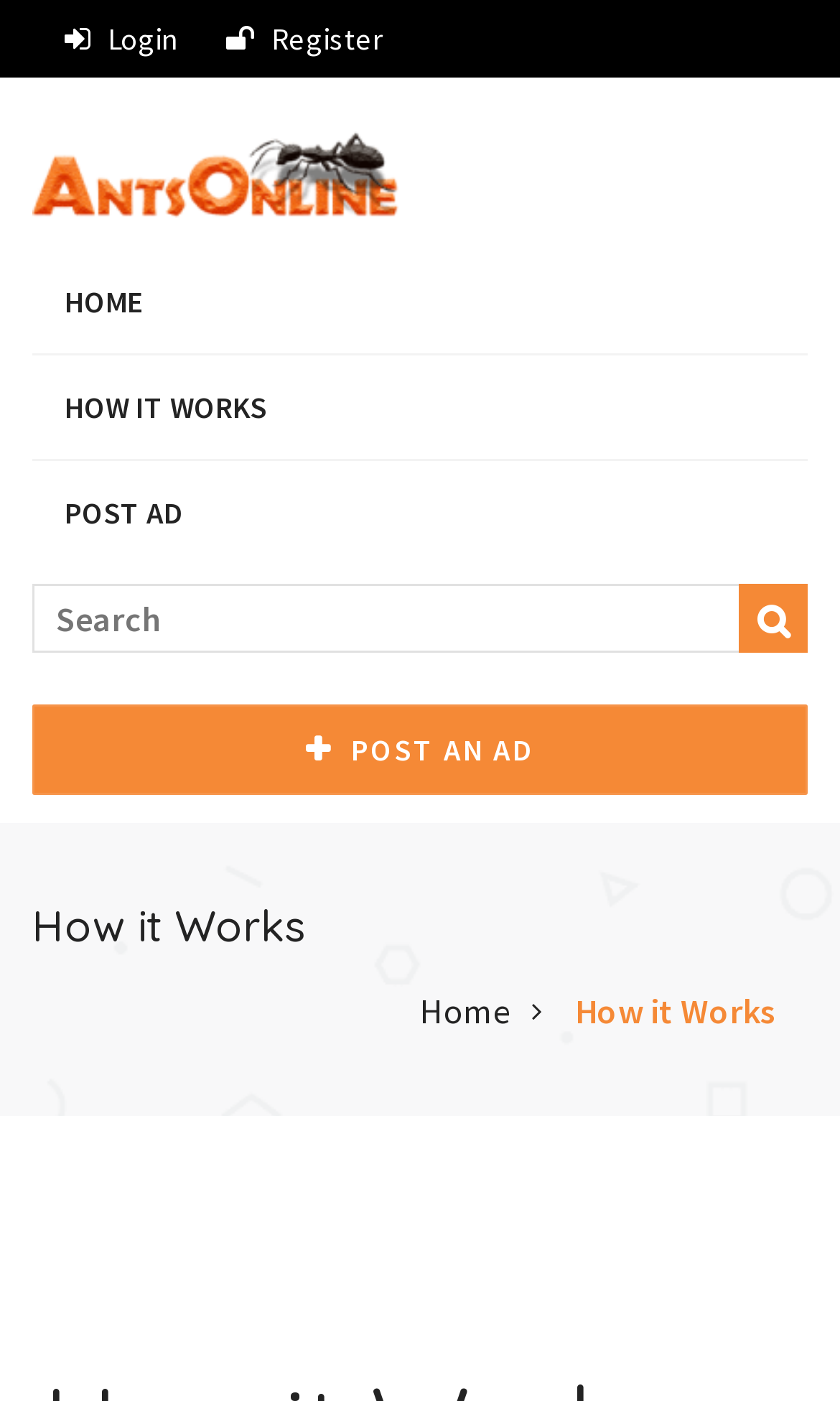Find the bounding box of the UI element described as follows: "How it Works".

[0.038, 0.254, 0.344, 0.328]